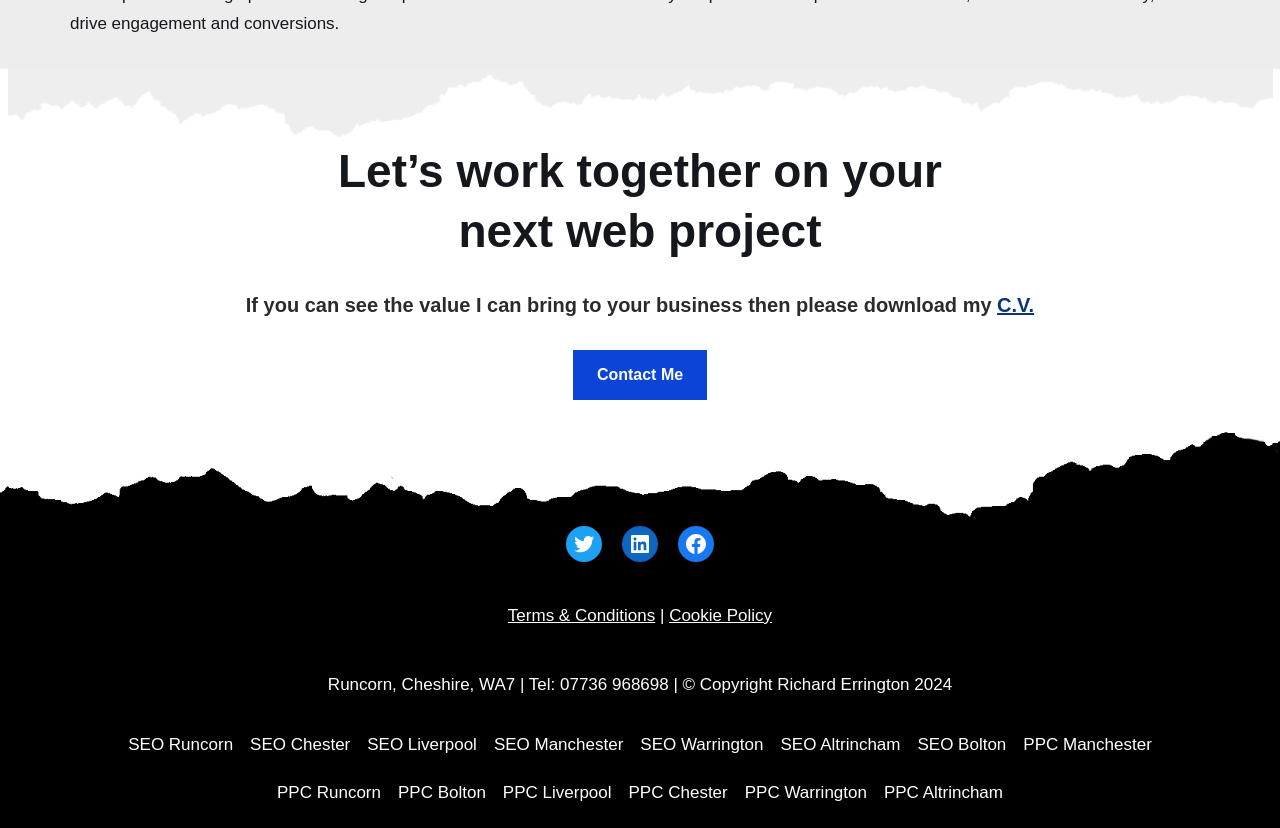Provide the bounding box coordinates of the HTML element described by the text: "RFP Generator". The coordinates should be in the format [left, top, right, bottom] with values between 0 and 1.

None